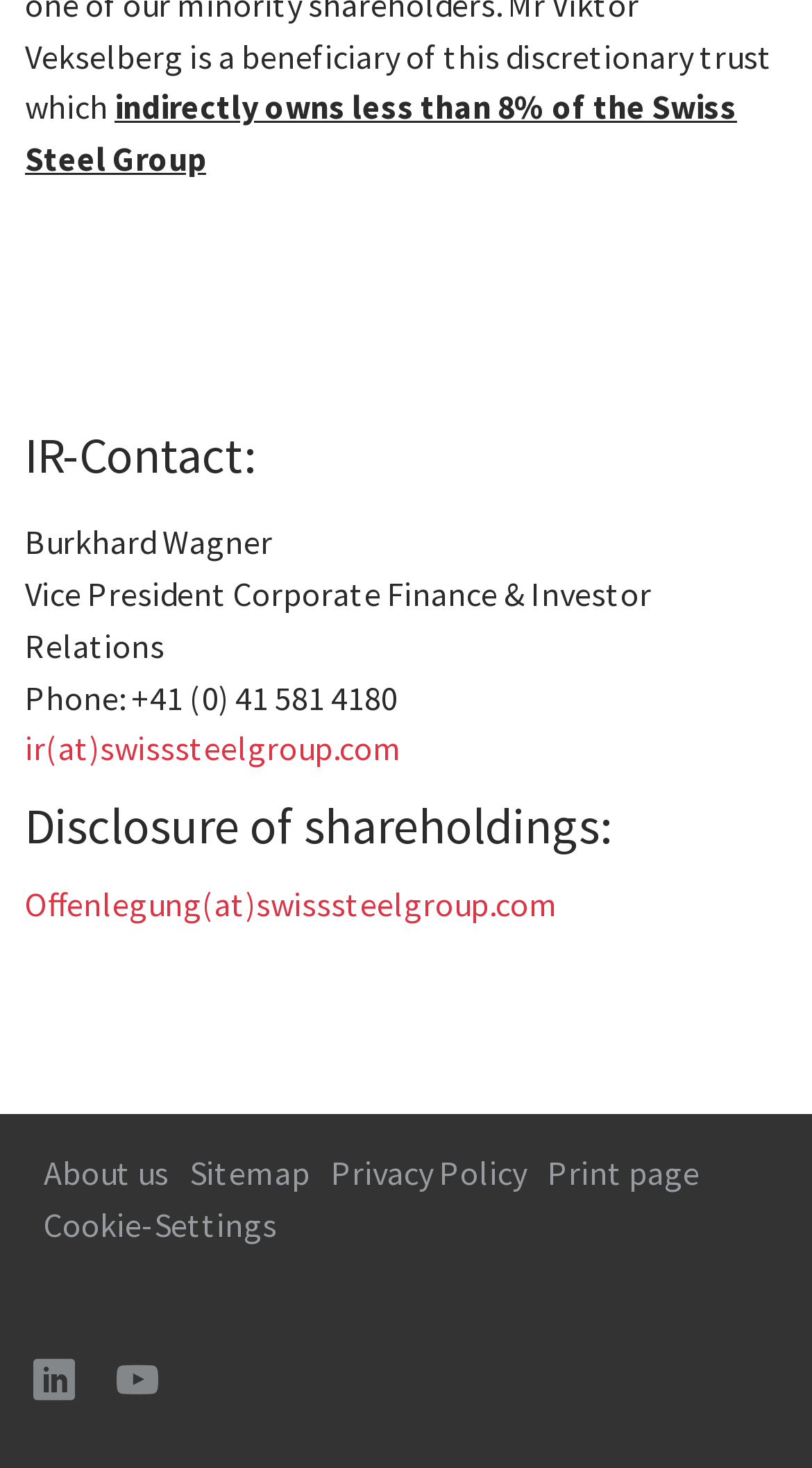Use a single word or phrase to answer this question: 
What is the name of the Vice President of Corporate Finance & Investor Relations?

Burkhard Wagner